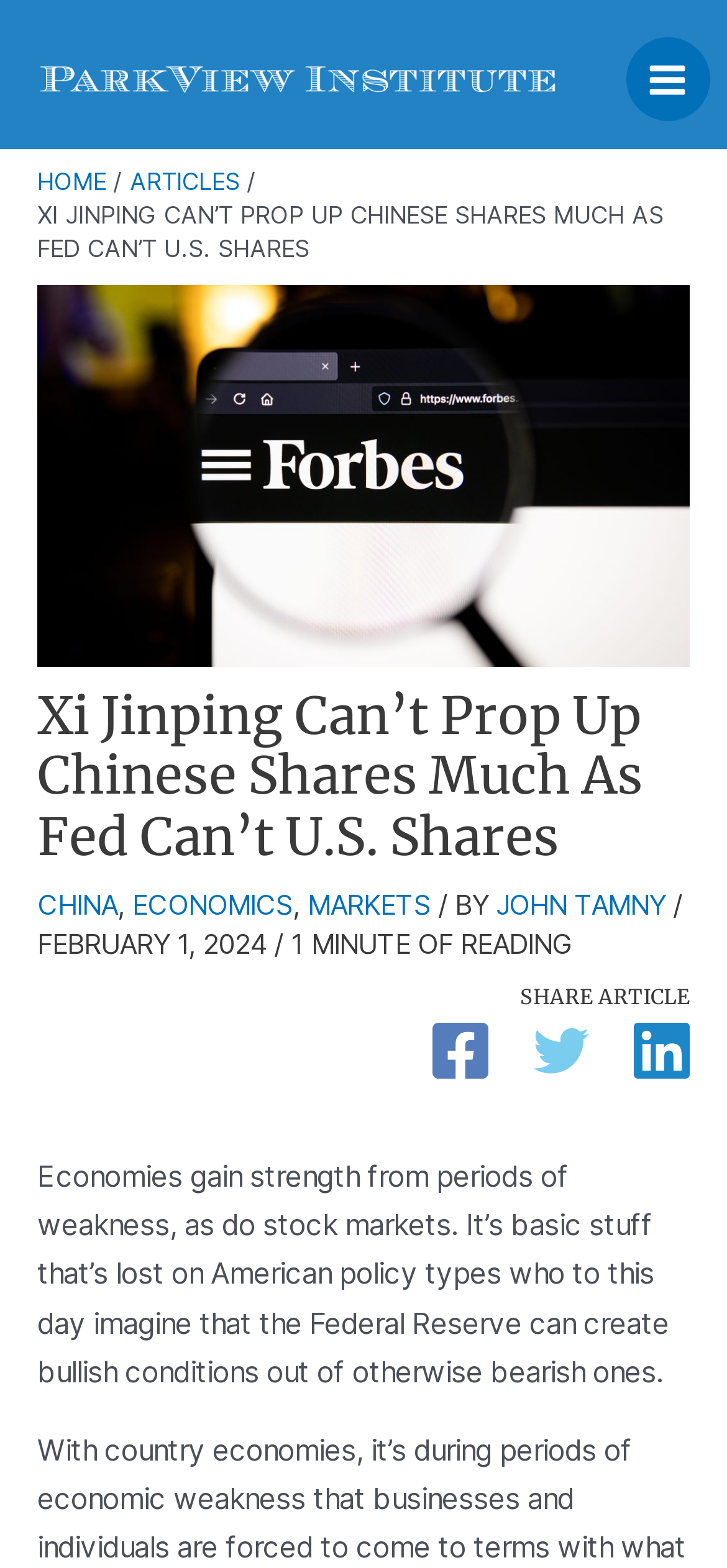Identify the bounding box coordinates of the specific part of the webpage to click to complete this instruction: "Click the 'ARTICLES' link".

[0.179, 0.107, 0.33, 0.125]